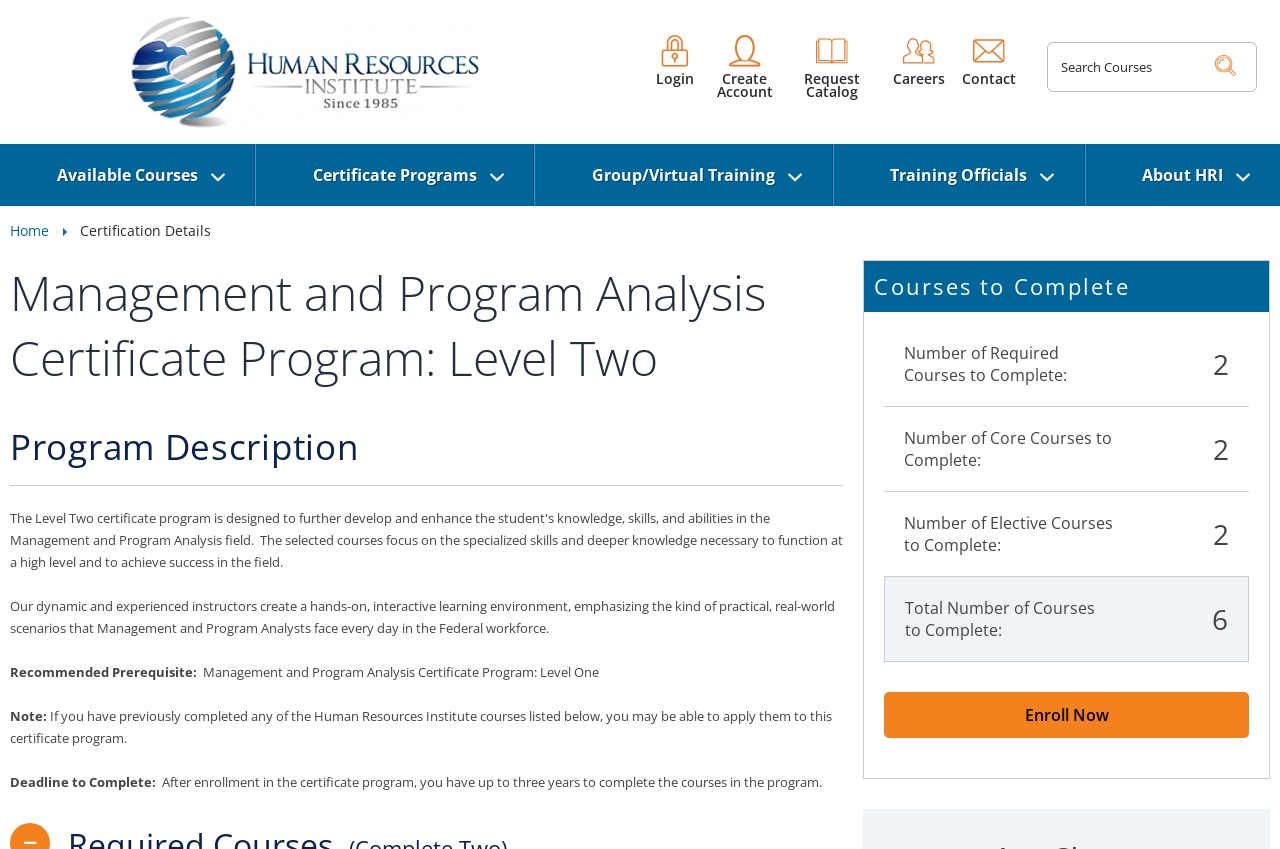Answer the following inquiry with a single word or phrase:
What is the total number of courses to complete?

6